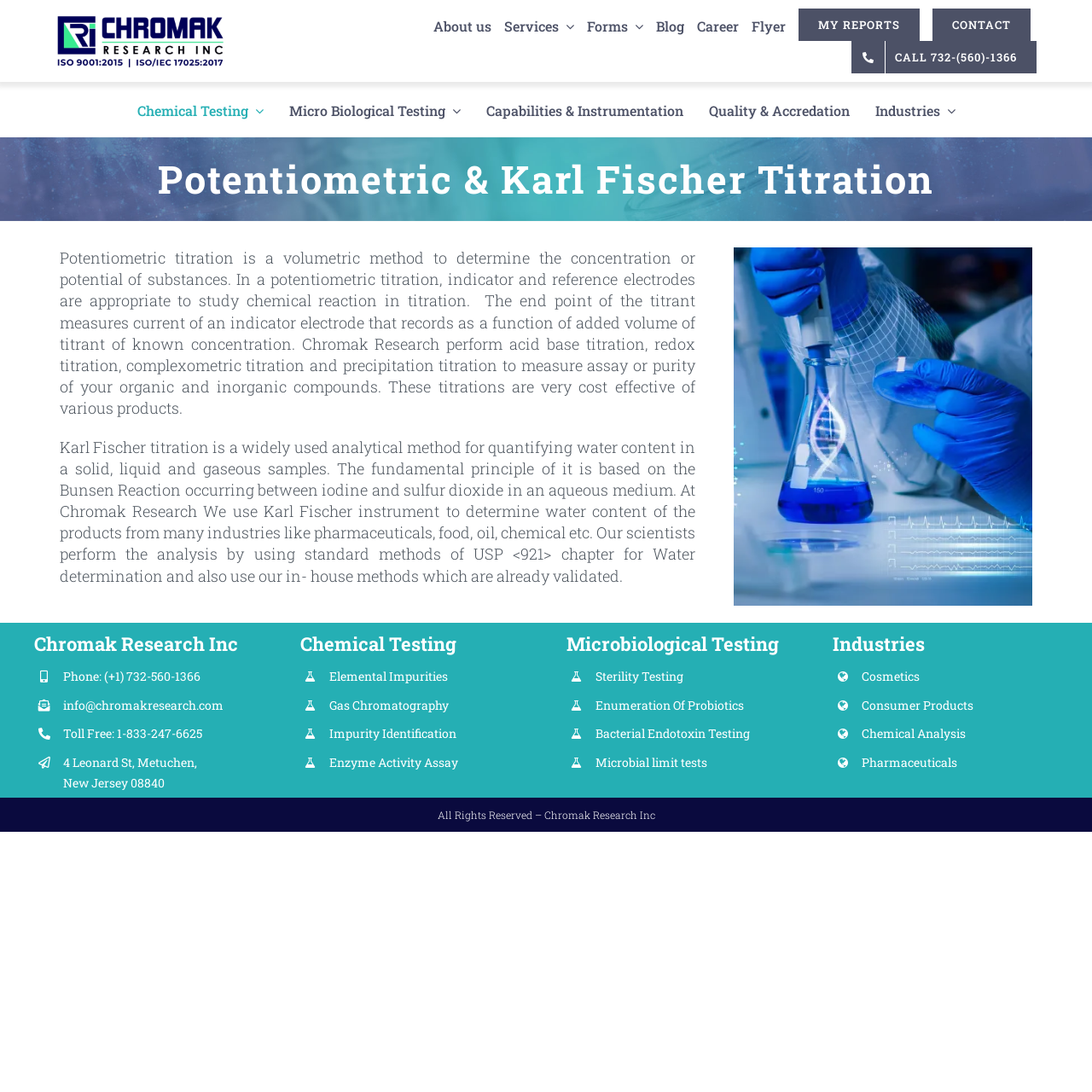Locate the bounding box coordinates of the item that should be clicked to fulfill the instruction: "View Karl Fischer titration information".

[0.055, 0.4, 0.637, 0.536]